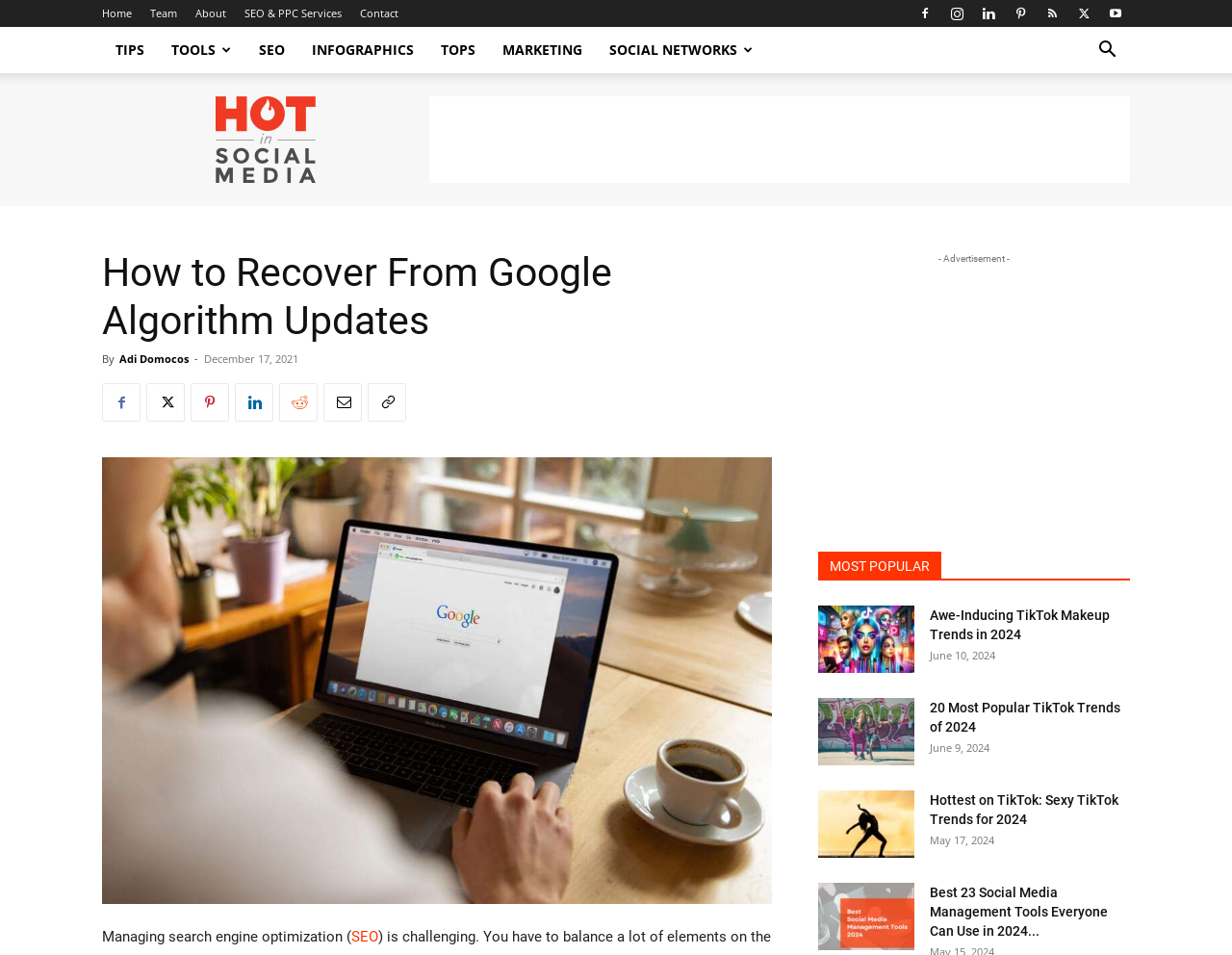What is the category of the article 'How to Recover From Google Algorithm Updates'?
Using the visual information from the image, give a one-word or short-phrase answer.

SEO